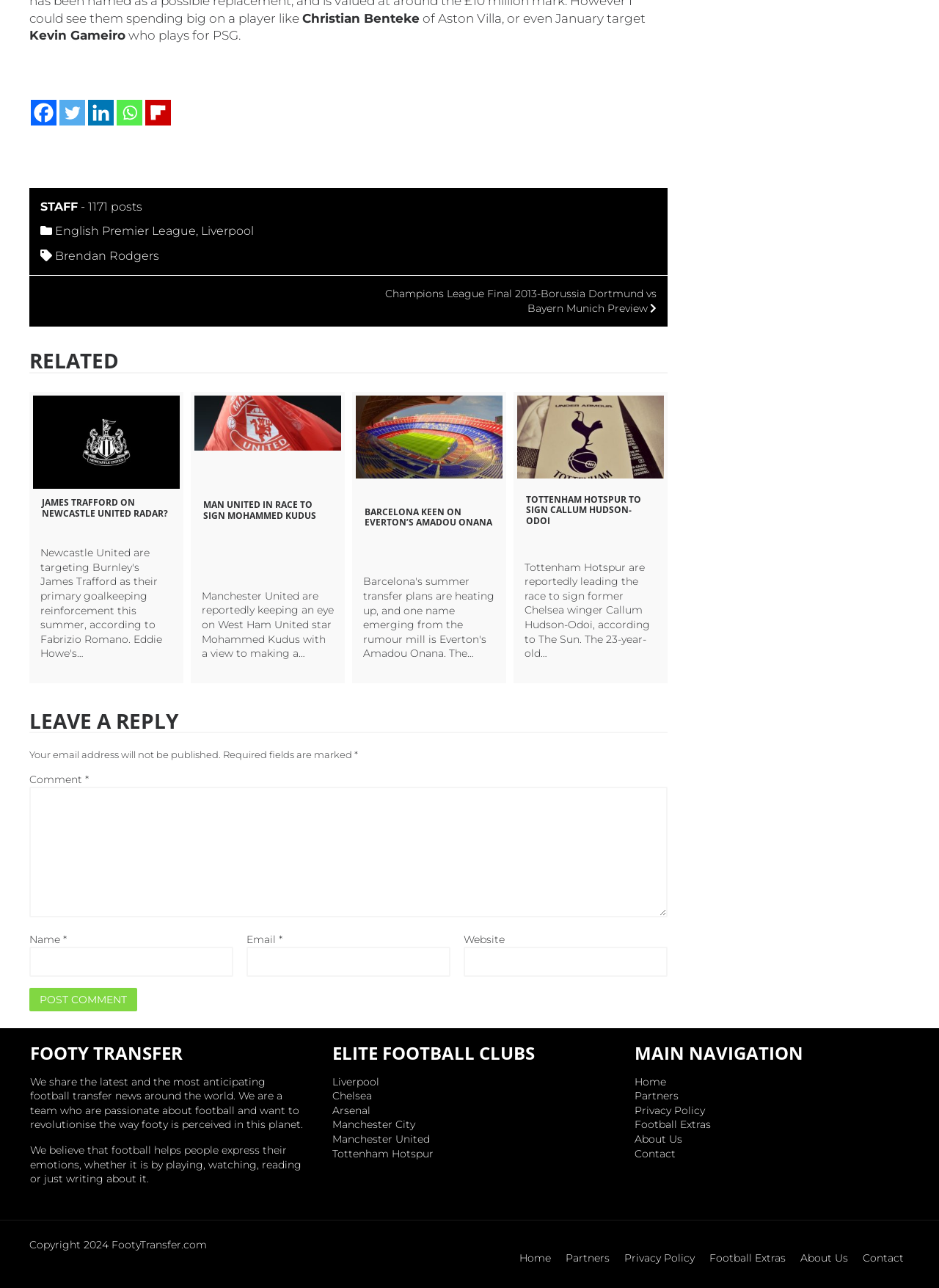Pinpoint the bounding box coordinates of the element you need to click to execute the following instruction: "Visit the Liverpool page". The bounding box should be represented by four float numbers between 0 and 1, in the format [left, top, right, bottom].

[0.059, 0.174, 0.209, 0.185]